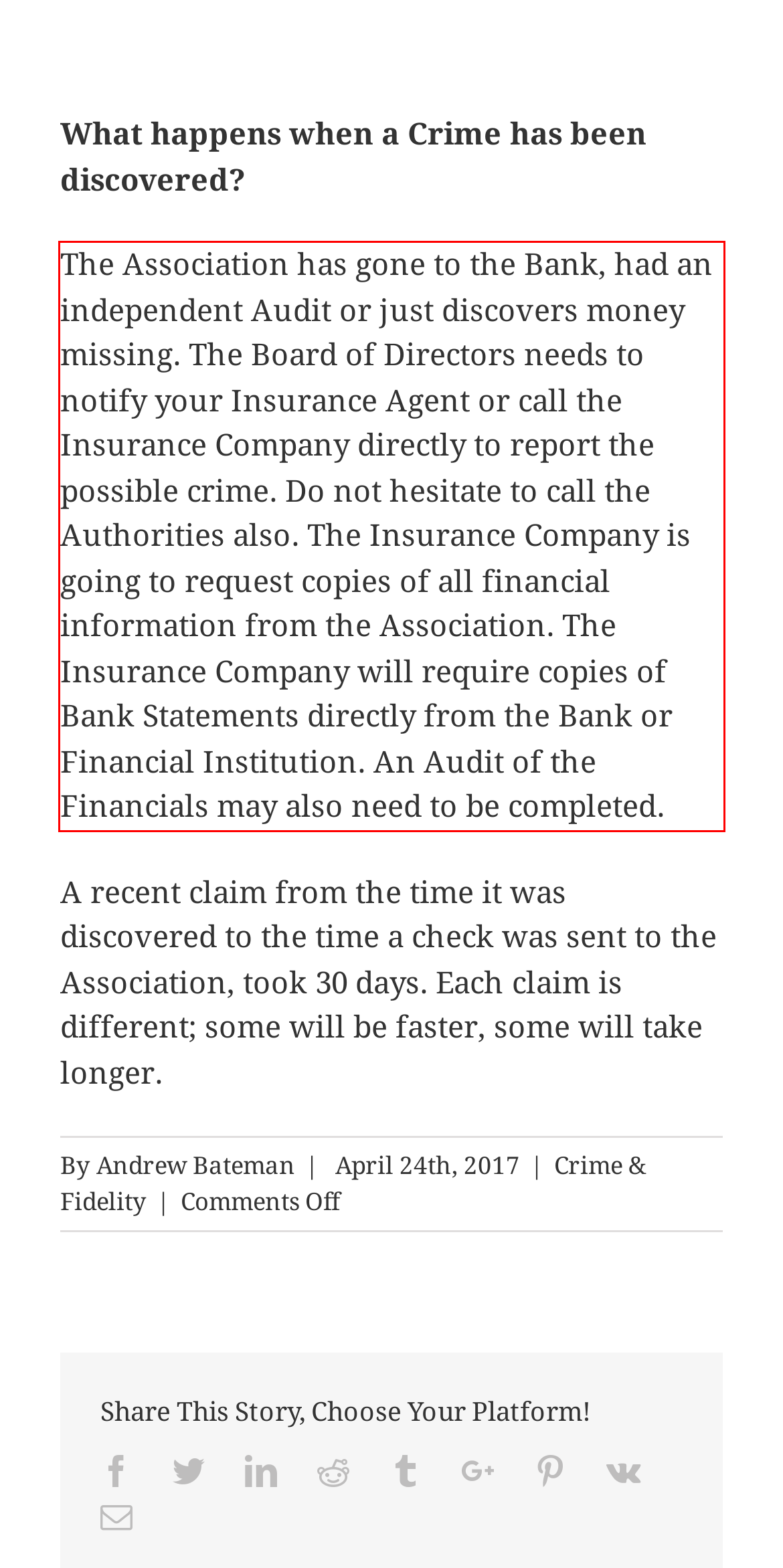You are given a screenshot with a red rectangle. Identify and extract the text within this red bounding box using OCR.

The Association has gone to the Bank, had an independent Audit or just discovers money missing. The Board of Directors needs to notify your Insurance Agent or call the Insurance Company directly to report the possible crime. Do not hesitate to call the Authorities also. The Insurance Company is going to request copies of all financial information from the Association. The Insurance Company will require copies of Bank Statements directly from the Bank or Financial Institution. An Audit of the Financials may also need to be completed.